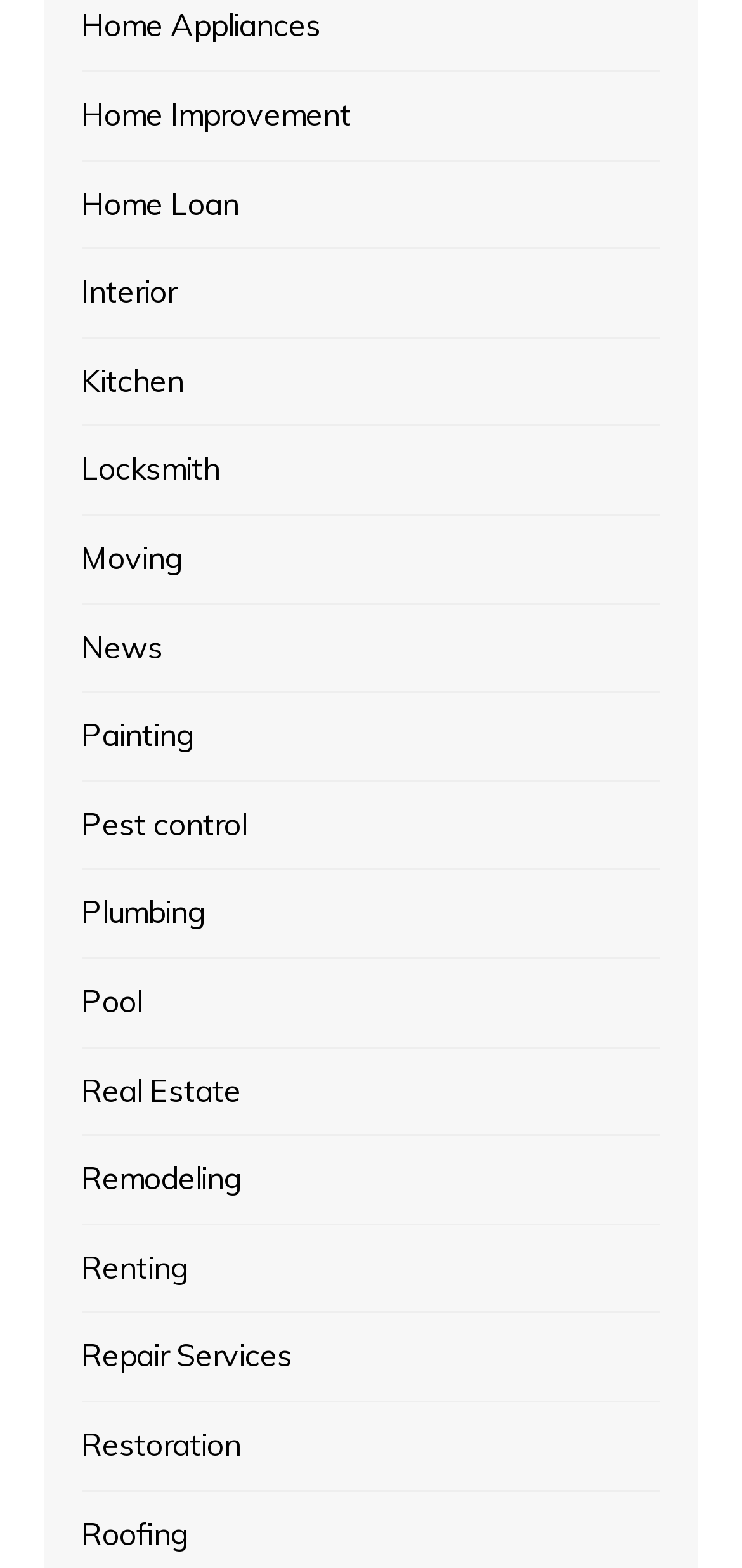What is the first category listed?
Answer the question based on the image using a single word or a brief phrase.

Home Appliances